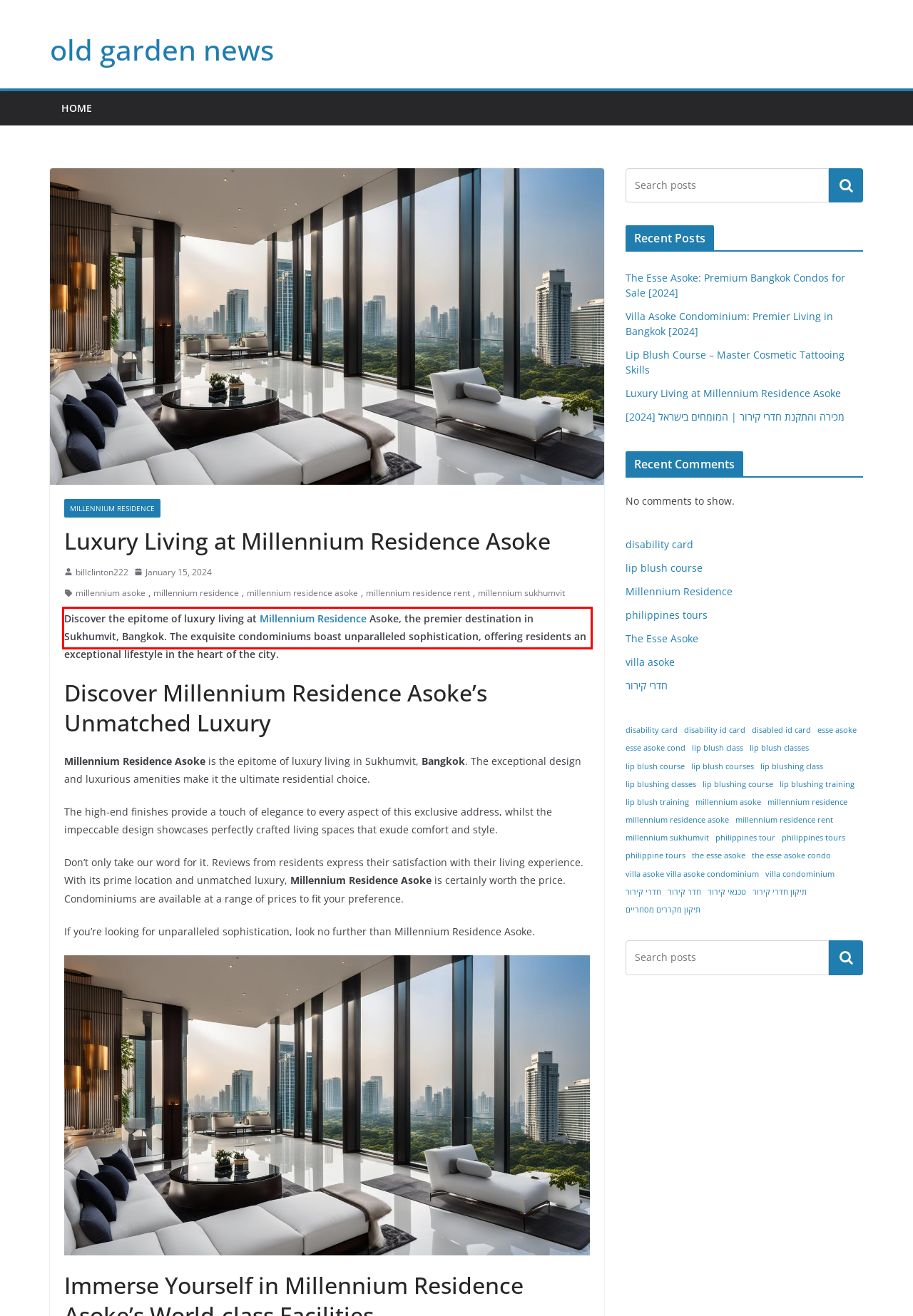The screenshot provided shows a webpage with a red bounding box. Apply OCR to the text within this red bounding box and provide the extracted content.

Discover the epitome of luxury living at Millennium Residence Asoke, the premier destination in Sukhumvit, Bangkok. The exquisite condominiums boast unparalleled sophistication, offering residents an exceptional lifestyle in the heart of the city.